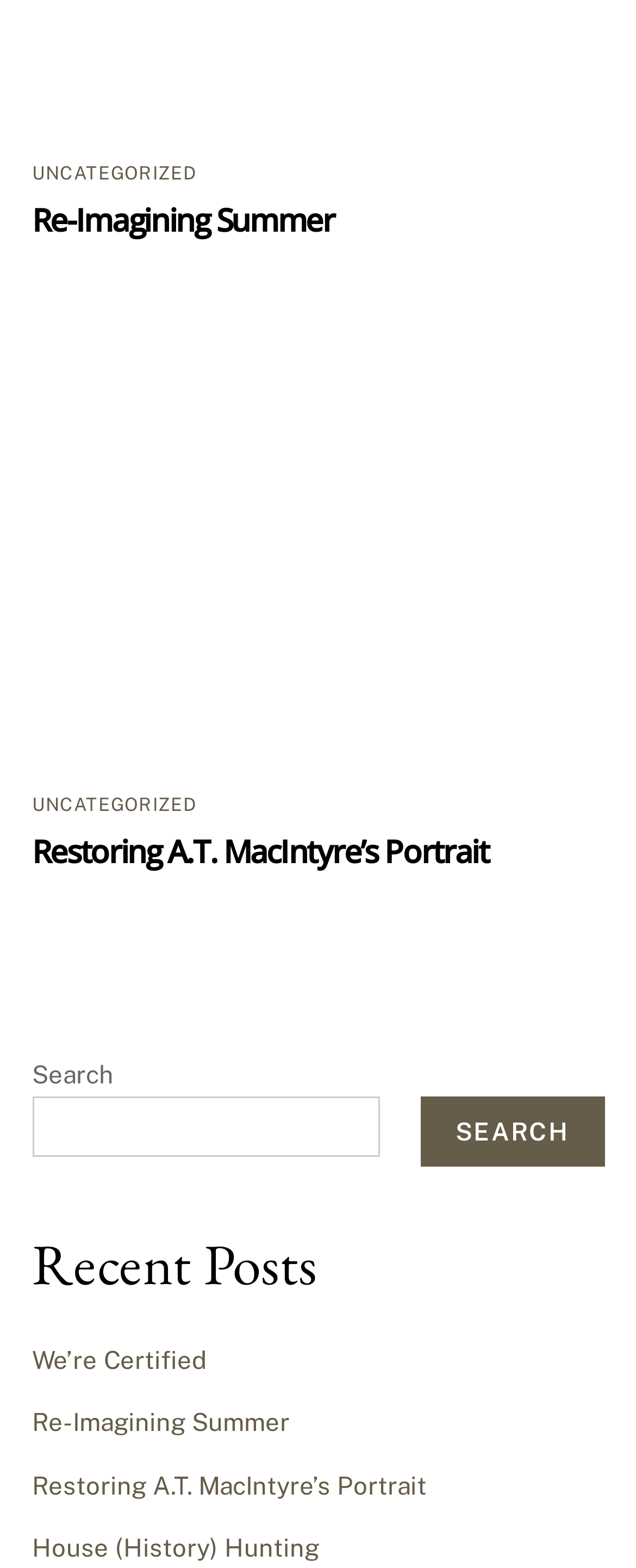Determine the coordinates of the bounding box for the clickable area needed to execute this instruction: "go to the page of Recent Posts".

[0.05, 0.782, 0.95, 0.83]